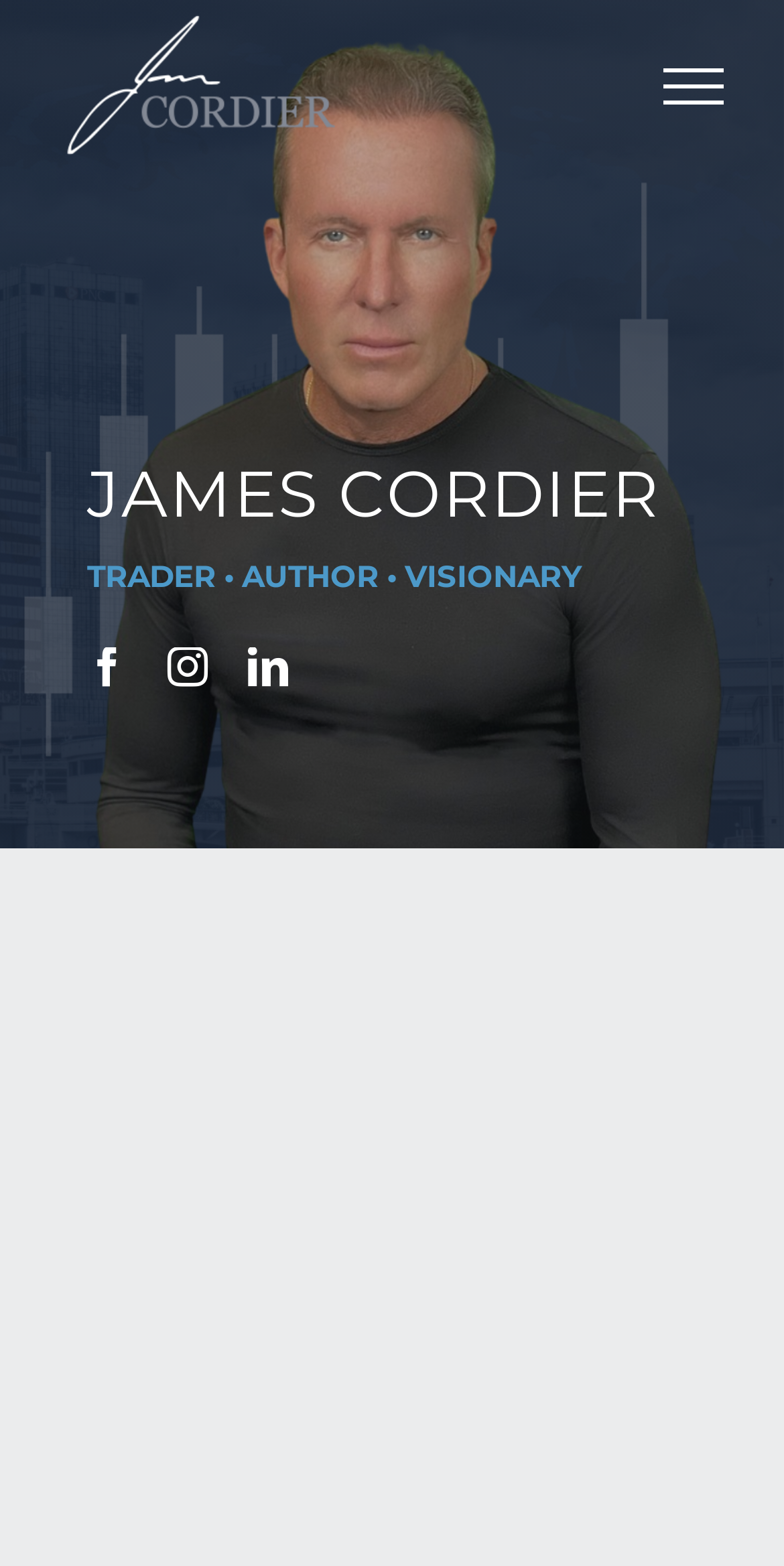Analyze the image and answer the question with as much detail as possible: 
What is the name of the person featured on the webpage?

The name of the person featured on the webpage is James Cordier, which is mentioned in a heading element at the top of the webpage.